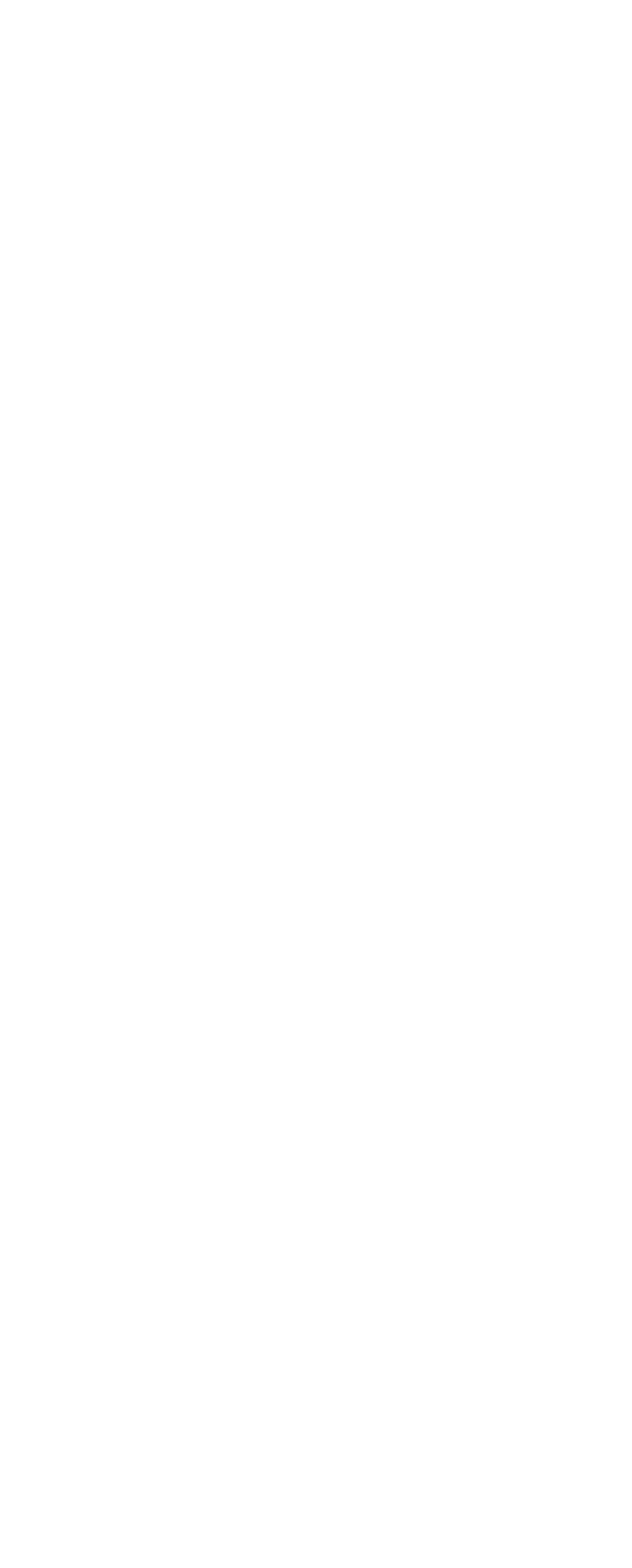Can you pinpoint the bounding box coordinates for the clickable element required for this instruction: "Explore 'Tags'"? The coordinates should be four float numbers between 0 and 1, i.e., [left, top, right, bottom].

[0.04, 0.39, 0.96, 0.446]